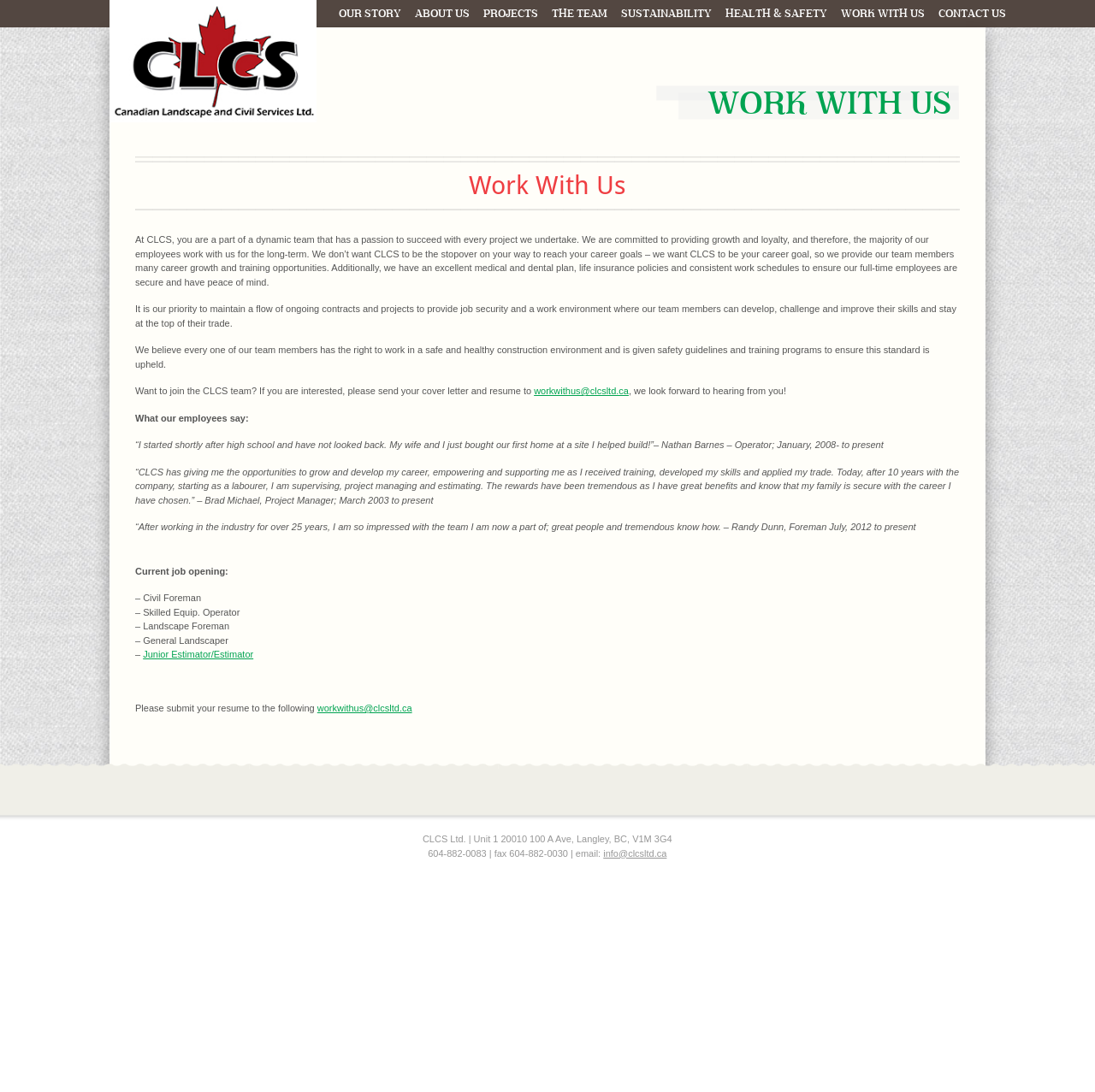Please find the bounding box coordinates of the section that needs to be clicked to achieve this instruction: "Send your resume to the email address".

[0.488, 0.353, 0.574, 0.363]